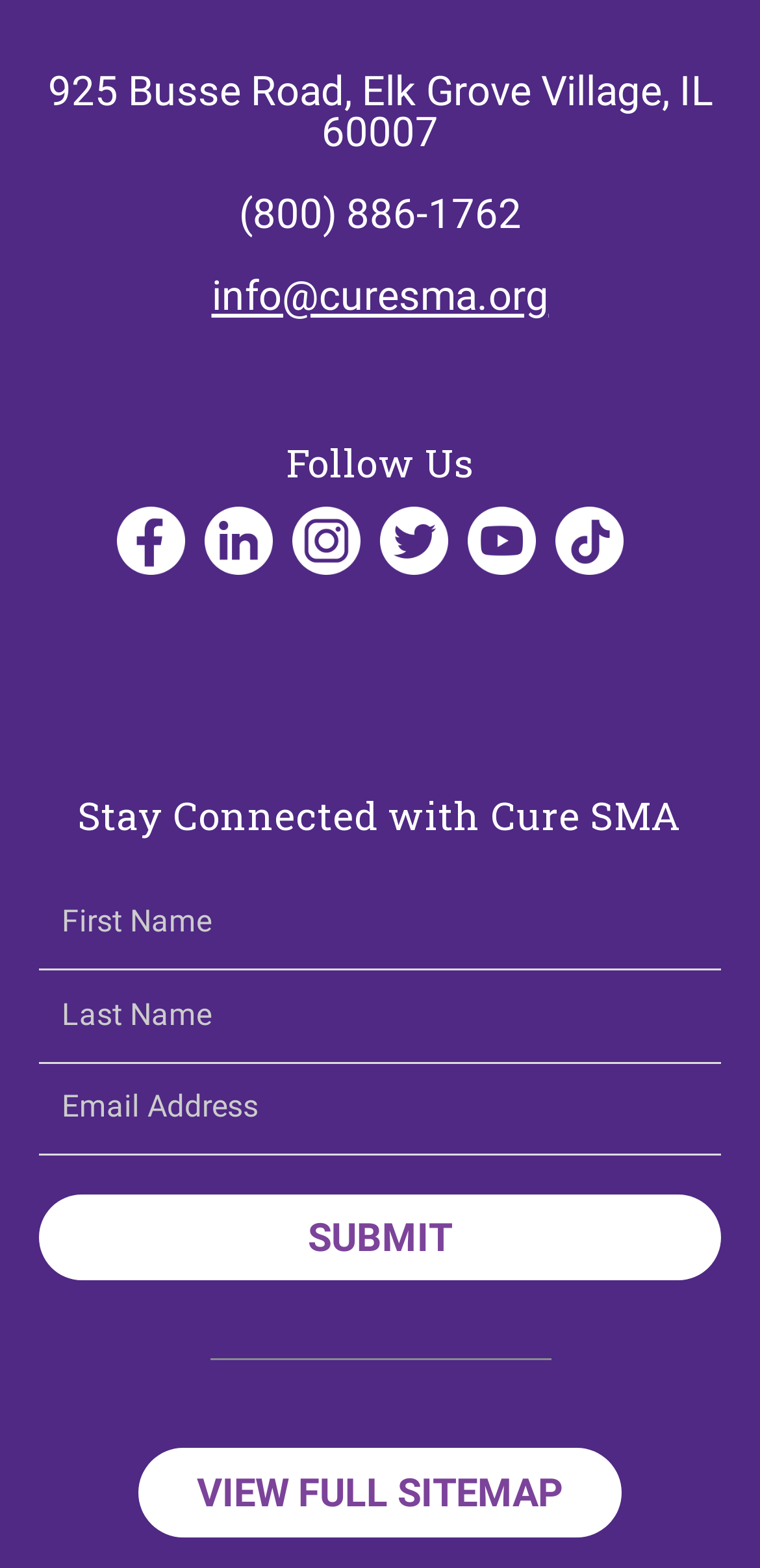What is the text on the submit button?
Use the image to answer the question with a single word or phrase.

SUBMIT